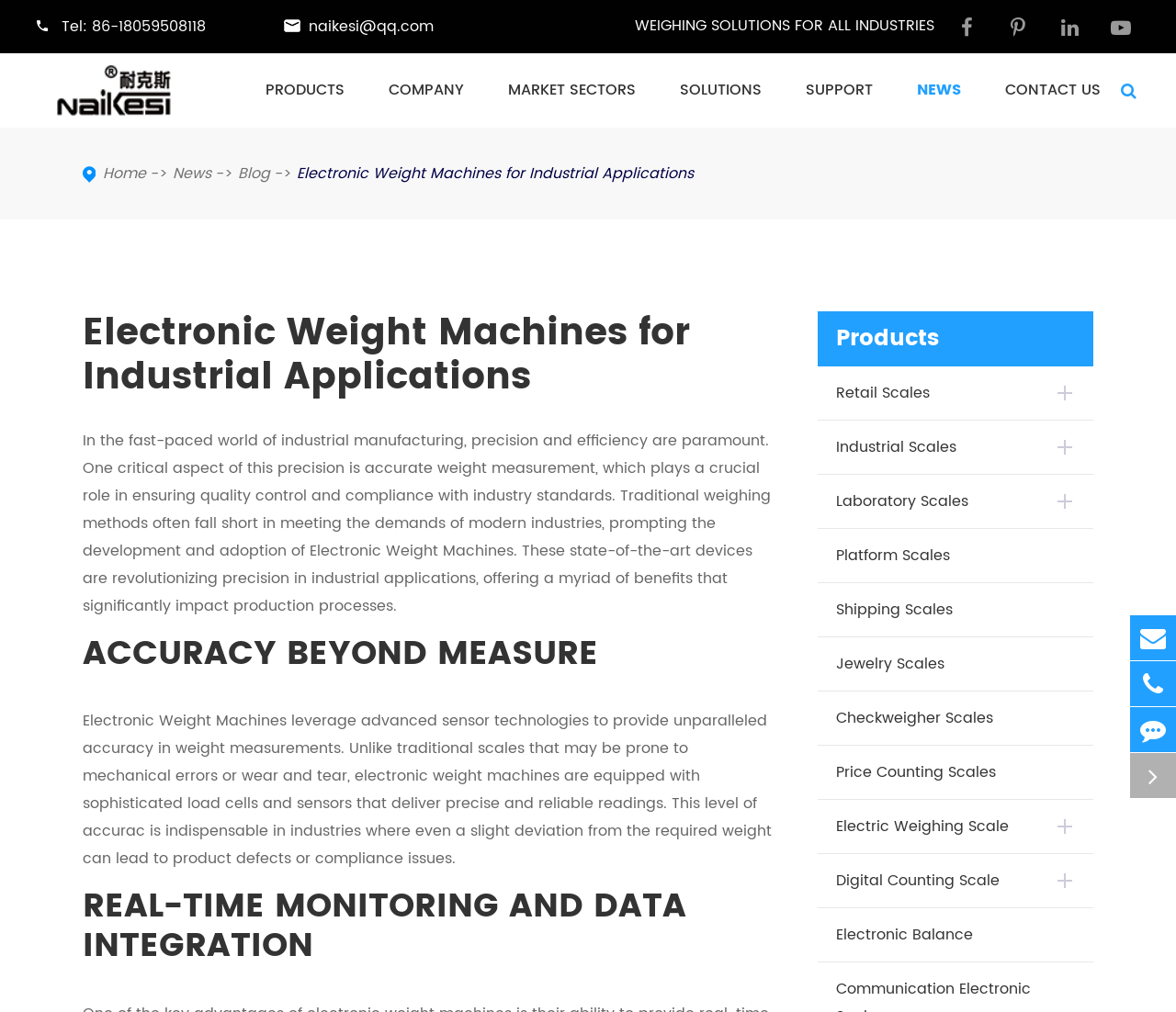Summarize the webpage in an elaborate manner.

This webpage is about Electronic Weight Machines for Industrial Applications, specifically highlighting the importance of accurate weight measurement in industrial manufacturing. 

At the top left corner, there are two contact links, one for phone number and one for email, accompanied by small images. Next to them, there is a heading that reads "WEIGHING SOLUTIONS FOR ALL INDUSTRIES". 

Below the heading, there are five navigation links: "PRODUCTS", "COMPANY", "MARKET SECTORS", "SOLUTIONS", and "SUPPORT", followed by a search bar with a button on the right side. 

On the top right corner, there are four more navigation links: "NEWS", "CONTACT US", and two empty links. 

Below the navigation links, there is a large image, and next to it, a heading that reads "Electronic Weight Machines for Industrial Applications". 

The main content of the webpage is divided into three sections. The first section explains the importance of accurate weight measurement in industrial manufacturing, highlighting the limitations of traditional weighing methods. 

The second section, titled "ACCURACY BEYOND MEASURE", describes the benefits of Electronic Weight Machines, including their ability to provide unparalleled accuracy in weight measurements. 

The third section, titled "REAL-TIME MONITORING AND DATA INTEGRATION", is not fully described in the provided accessibility tree, but it likely continues to discuss the advantages of Electronic Weight Machines. 

On the right side of the webpage, there is a list of product links, including "Retail Scales", "Industrial Scales", "Laboratory Scales", and many others. 

At the bottom of the webpage, there are three more links: "E-mail", "TEL", and "Feedback", which are likely used for contacting the company.